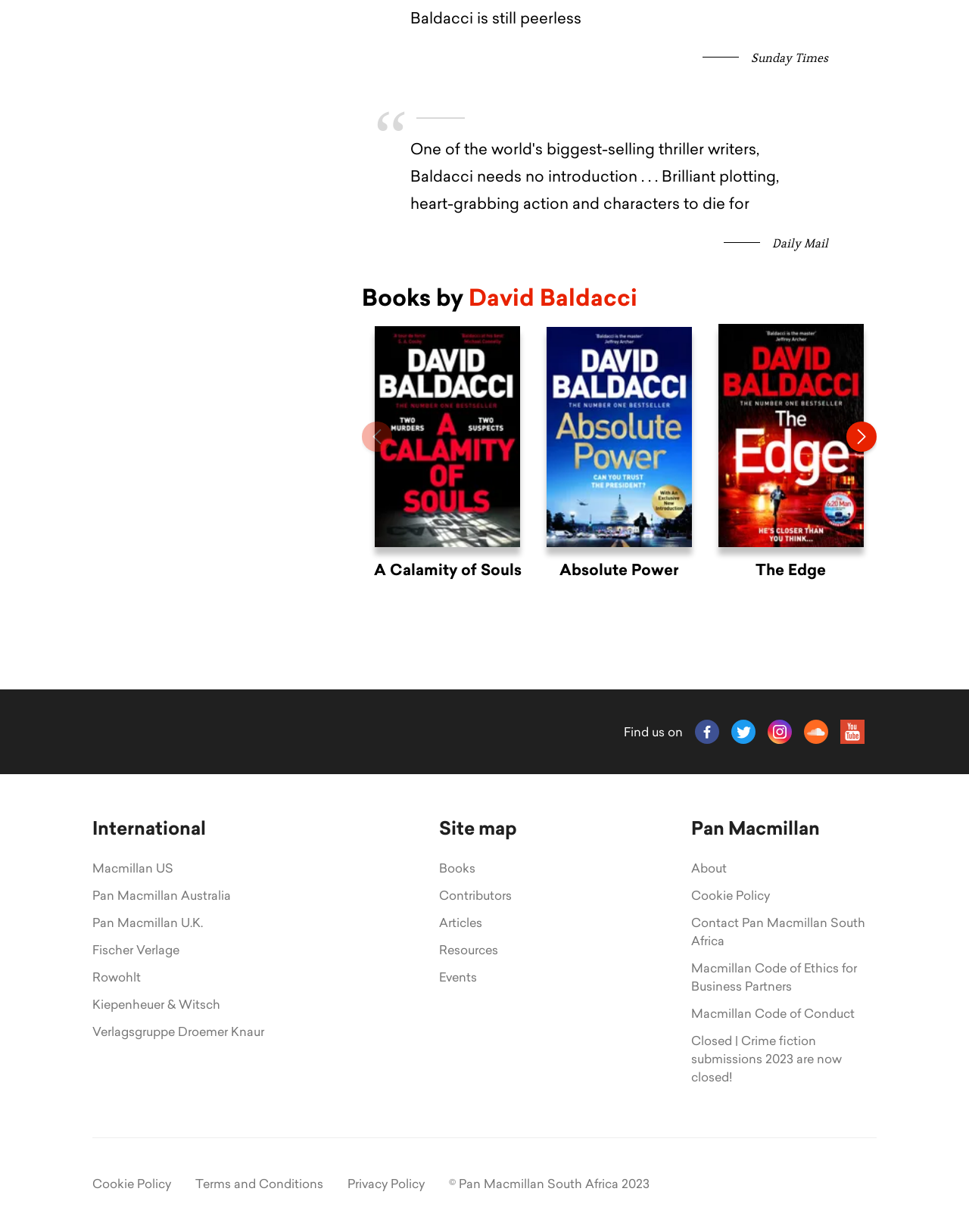Pinpoint the bounding box coordinates of the area that must be clicked to complete this instruction: "Click on the 'Next slide' button".

[0.873, 0.342, 0.905, 0.367]